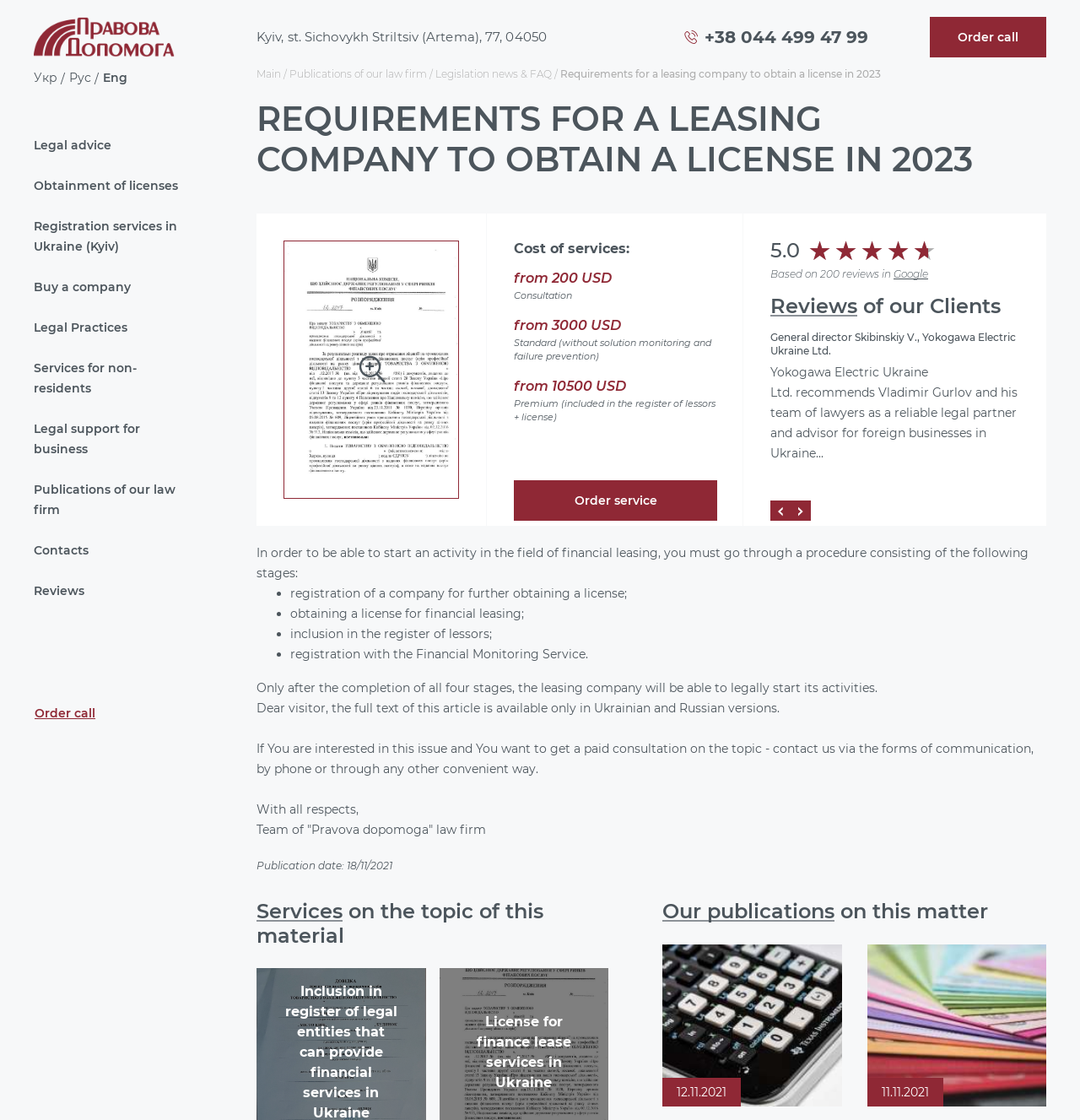Illustrate the webpage with a detailed description.

This webpage appears to be a legal services website, specifically focused on providing information and assistance with obtaining a leasing company license in Ukraine. 

At the top of the page, there is a header section with the company's address, phone number, and a callback button. Below this, there are links to various language options, including Ukrainian, Russian, and English. 

On the left side of the page, there is a navigation menu with links to different sections of the website, including legal advice, obtaining licenses, registration services, and more. 

The main content of the page is divided into several sections. The first section provides an overview of the requirements for a leasing company to obtain a license in 2023, including the cost of services, which ranges from 200 USD to 10,500 USD. 

Below this, there is a section with a heading "Reviews of our Clients" that displays a rating of 5.0 based on 200 reviews on Google. There are also quotes from satisfied clients, with buttons to navigate through the reviews. 

The next section explains the procedure for obtaining a leasing company license, which consists of four stages: registering a company, obtaining a license for financial leasing, inclusion in the register of lessors, and registration with the Financial Monitoring Service. 

Further down the page, there is a section with a heading "Services on the topic of this material" that provides links to related services, and another section with a heading "Our publications on this matter" that links to related publications. 

Finally, there are two sections with links to related articles, including "How to obtain a leasing license in Ukraine?" and "How to register a leasing company in Ukraine?", each with a publication date and an image.